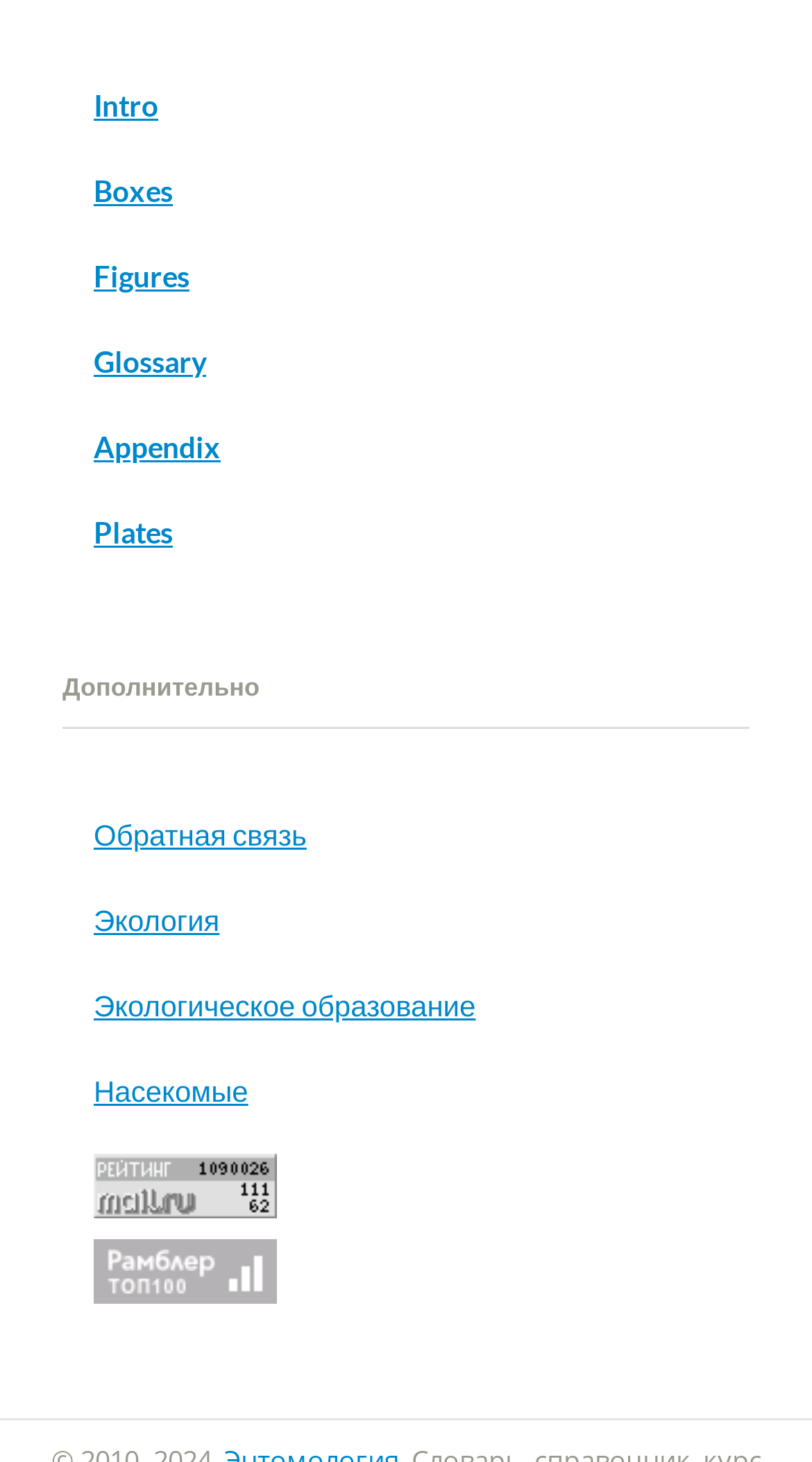Give a short answer to this question using one word or a phrase:
What is the text of the heading below the top section?

Дополнительно